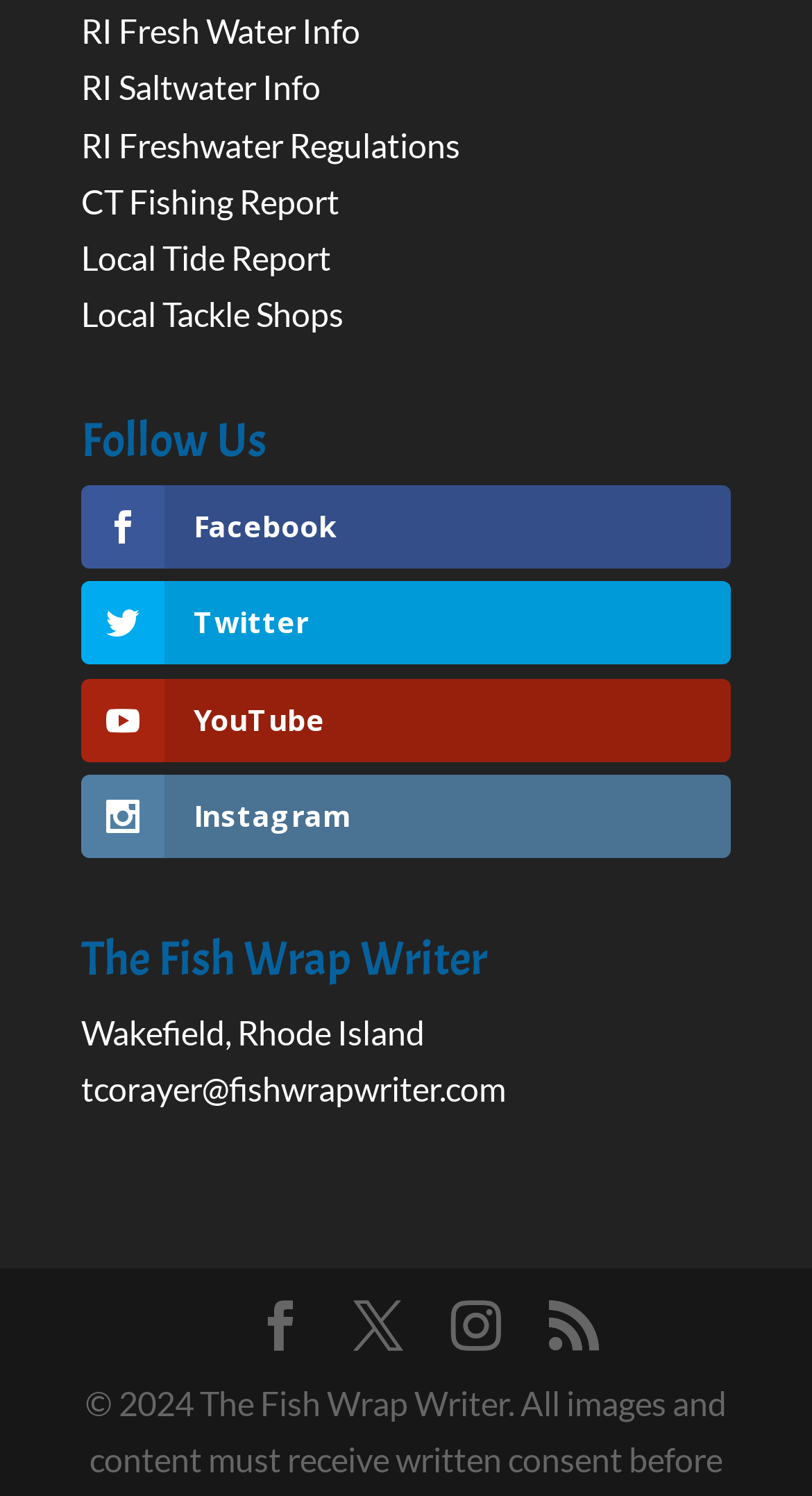How many social media links are there?
Please answer the question as detailed as possible.

I counted the number of social media links under the 'Follow Us' heading, which are Facebook, Twitter, YouTube, and Instagram.